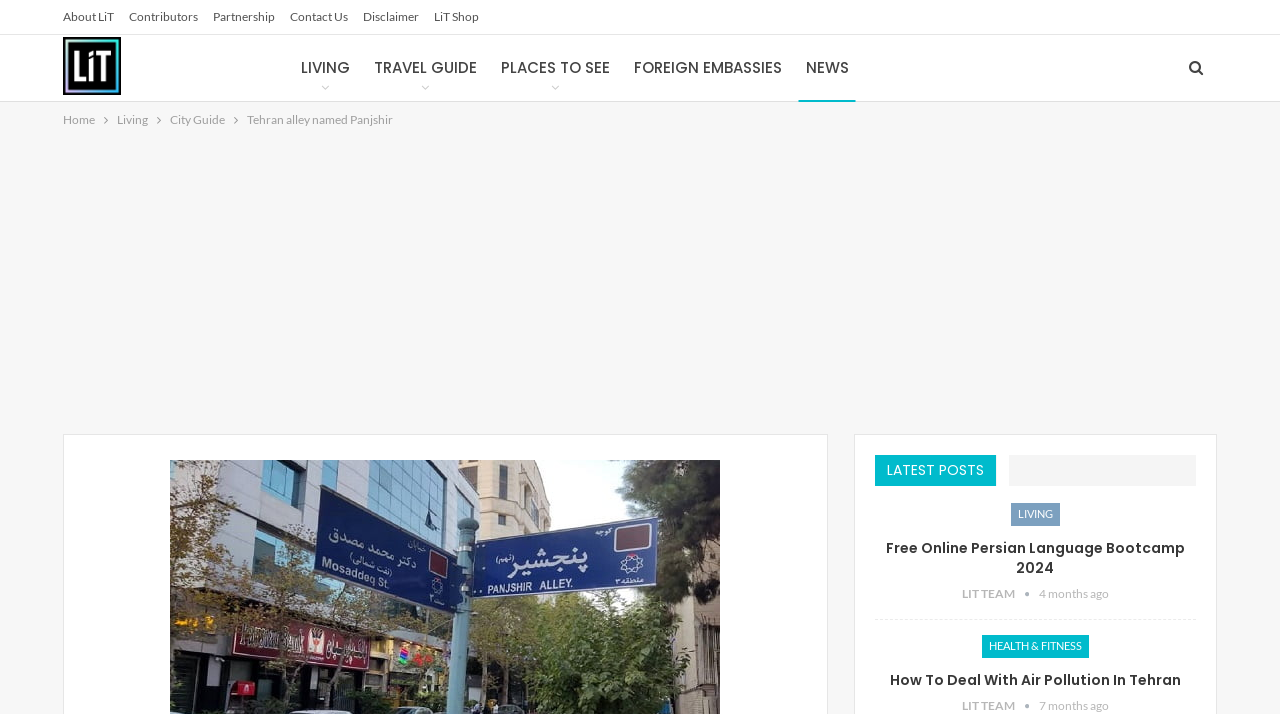Could you locate the bounding box coordinates for the section that should be clicked to accomplish this task: "Visit Living In Tehran".

[0.049, 0.049, 0.214, 0.136]